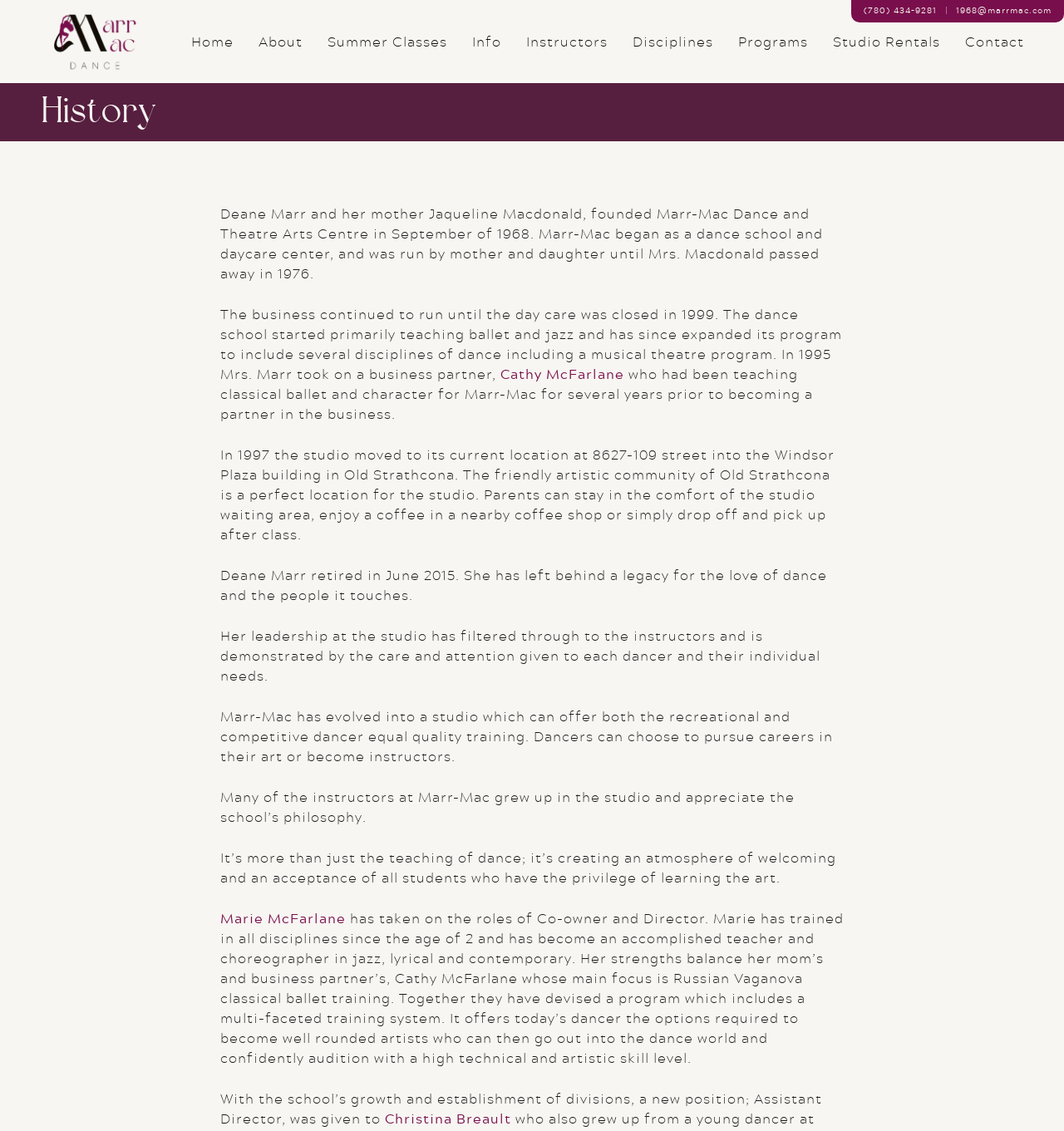Who took over as Co-owner and Director after Deane Marr's retirement?
We need a detailed and exhaustive answer to the question. Please elaborate.

The webpage states that Marie McFarlane, who has trained in all disciplines since the age of 2, has taken on the roles of Co-owner and Director after Deane Marr's retirement in June 2015.